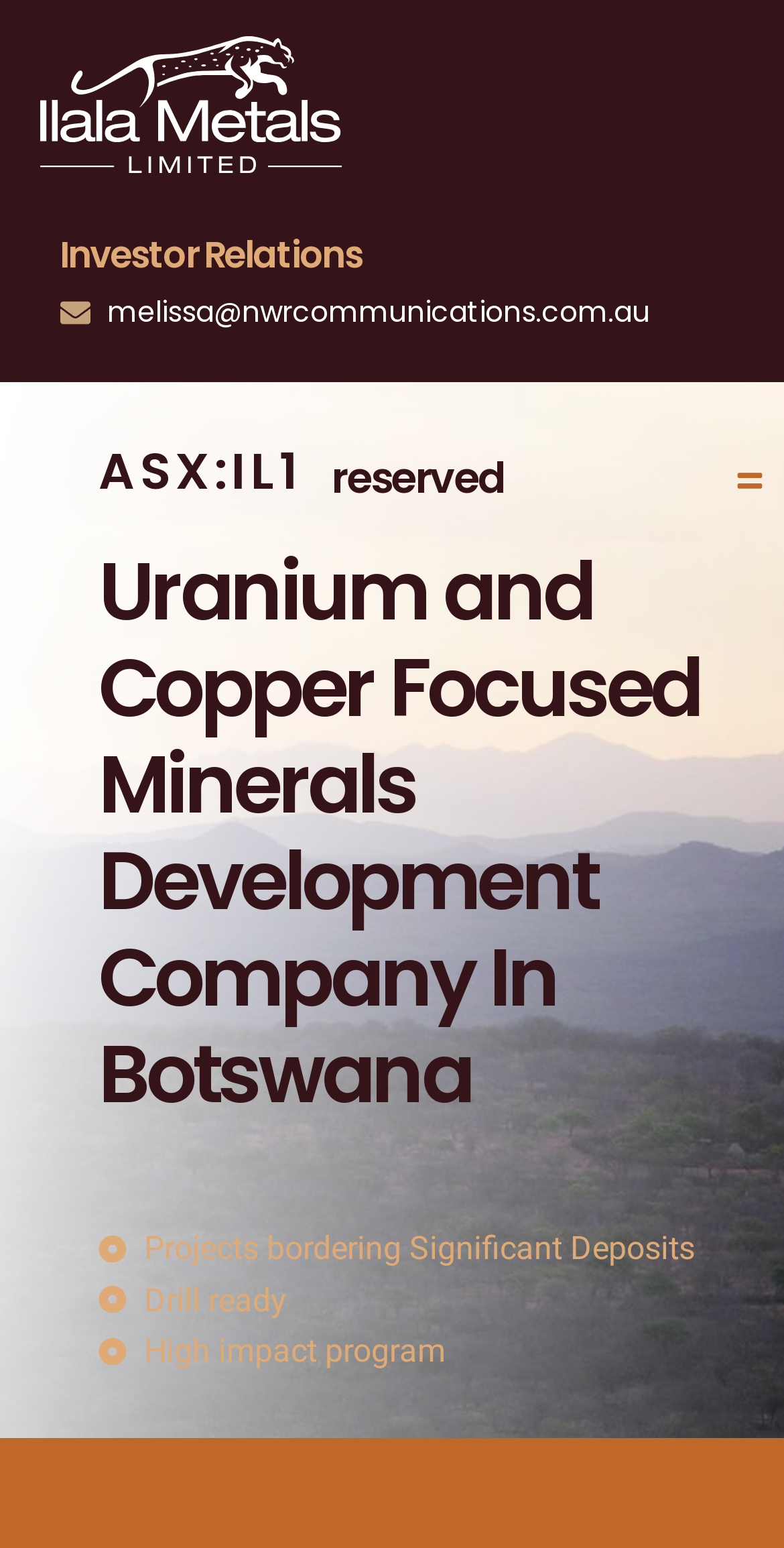What is the location of the company's projects?
Provide a detailed answer to the question, using the image to inform your response.

The location of the company's projects can be inferred from the meta description which mentions 'Top tier uranium and copper holdings in Namibia and Botswana', suggesting that the company has projects in these two countries.